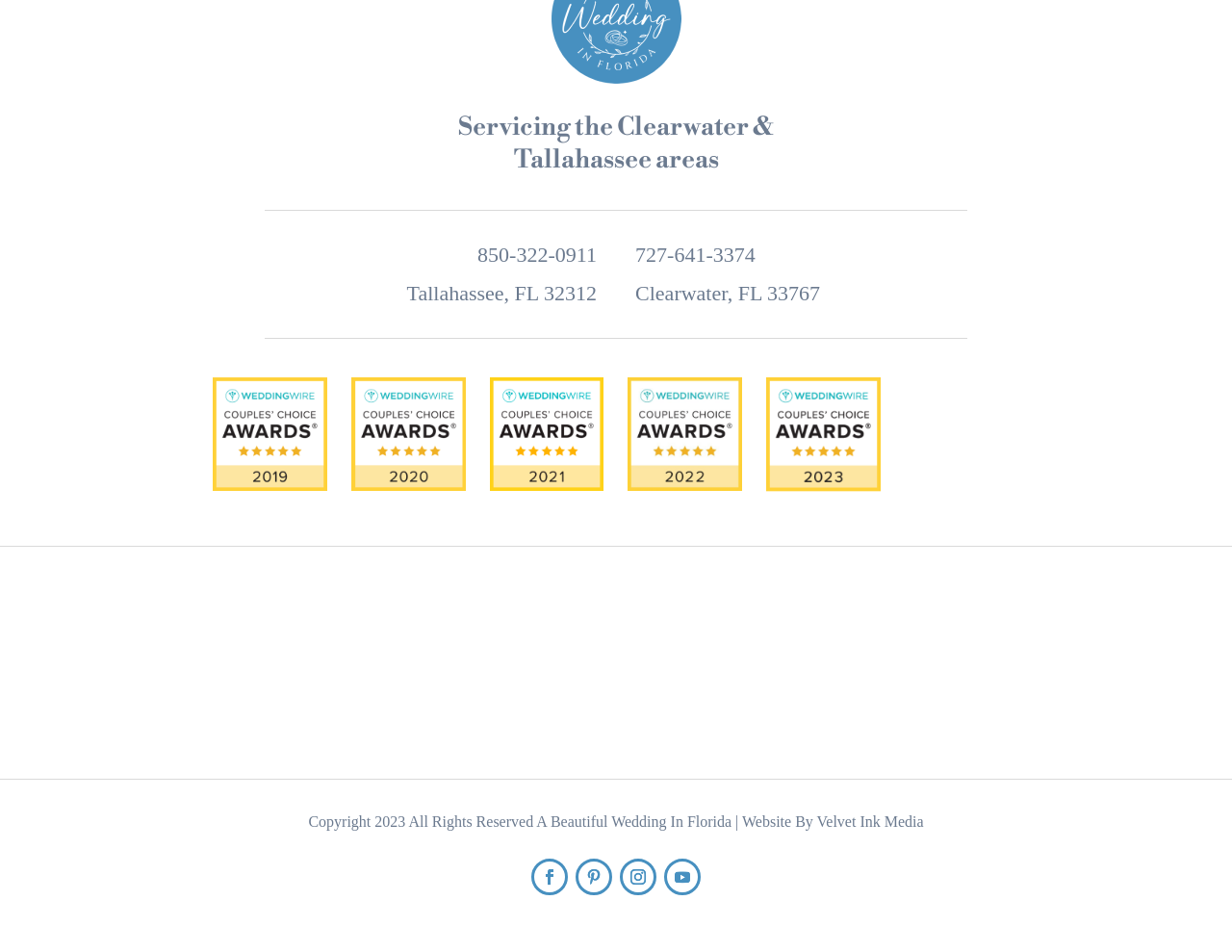Based on the element description Website By Velvet Ink Media, identify the bounding box of the UI element in the given webpage screenshot. The coordinates should be in the format (top-left x, top-left y, bottom-right x, bottom-right y) and must be between 0 and 1.

[0.602, 0.854, 0.75, 0.871]